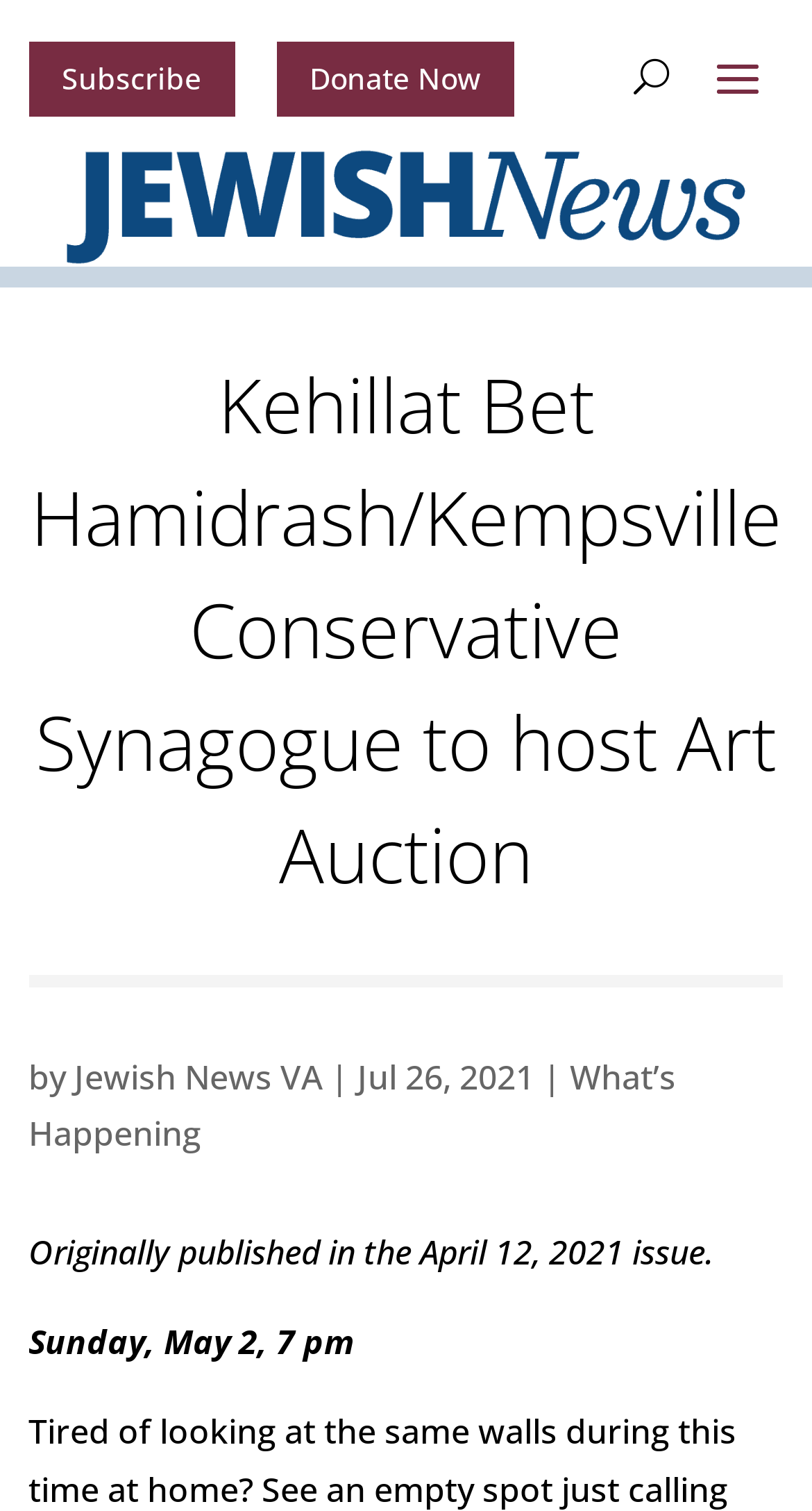What time is the event?
Give a detailed and exhaustive answer to the question.

I found the time of the event by looking at the text 'Sunday, May 2, 7 pm' which is located at the bottom of the webpage, indicating the date and time of the event.